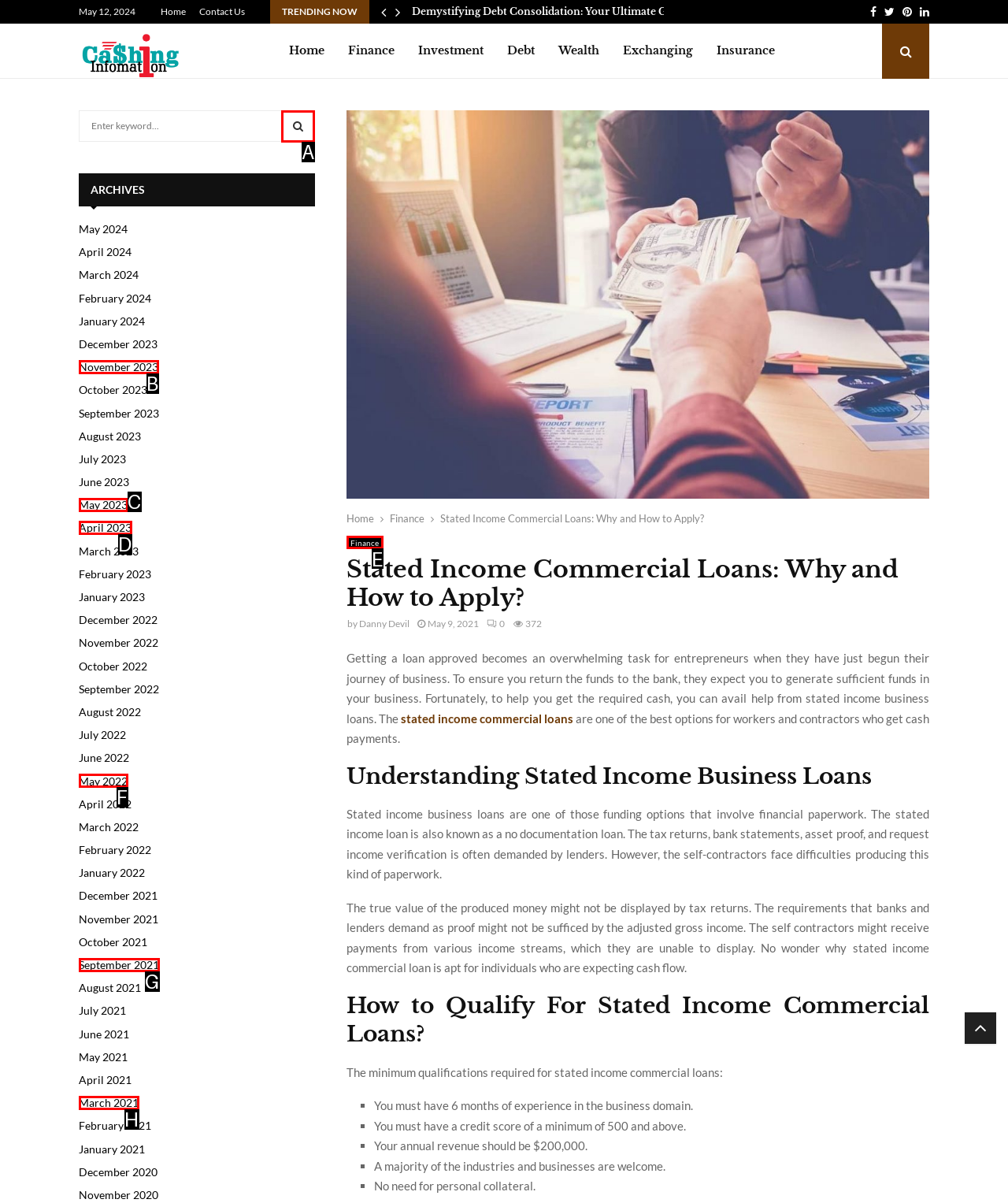Identify the correct UI element to click on to achieve the following task: Search for something Respond with the corresponding letter from the given choices.

A